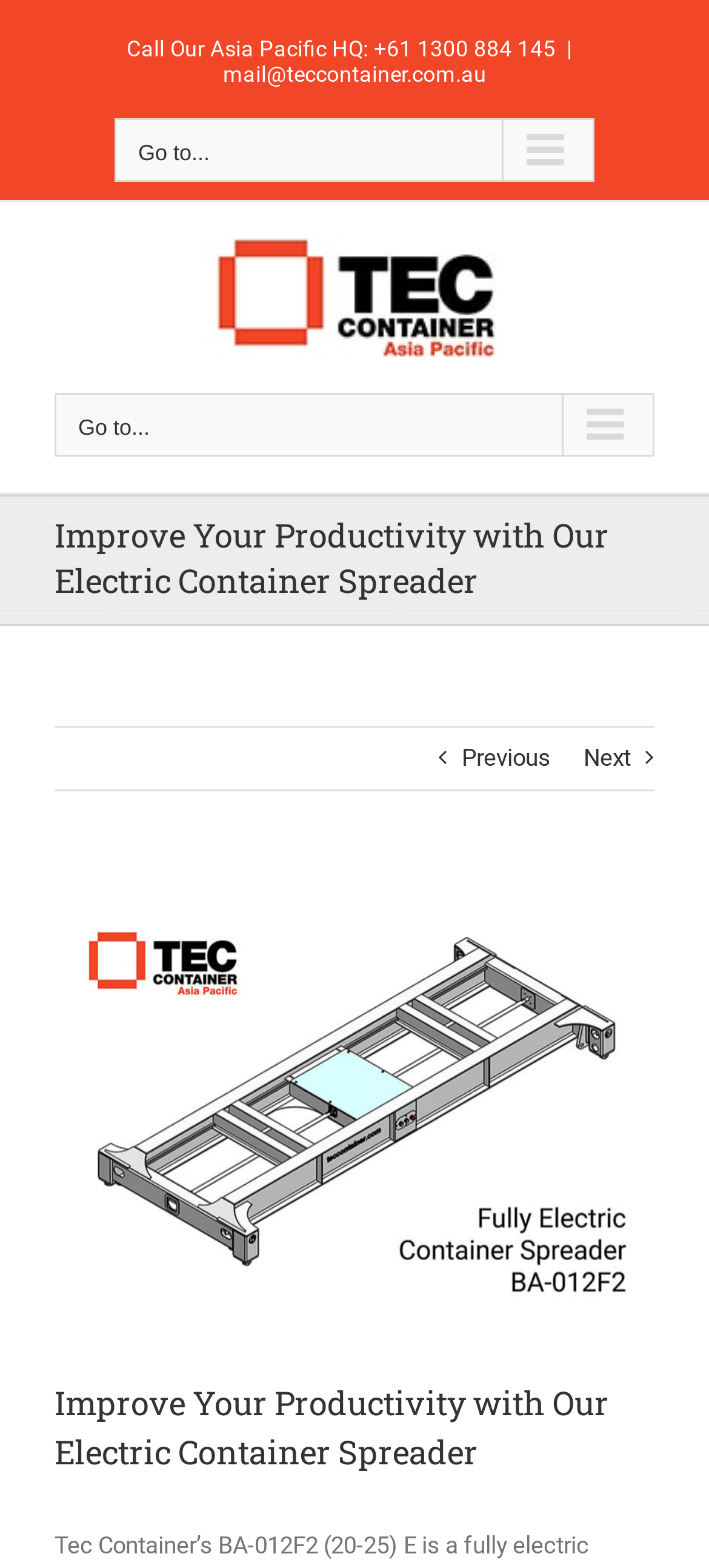Create a detailed narrative describing the layout and content of the webpage.

The webpage is about TEC Container Asia Pacific's electric container spreader, specifically the BA-012F2 model. At the top left, there is a logo of TEC Container Asia Pacific, accompanied by a navigation menu for the main mobile menu. Below the logo, there is a secondary mobile menu navigation. 

On the top right, there is a contact information section, which includes a phone number, an email address, and a separator line. 

The main content of the webpage is divided into sections. The first section has a heading that reads "Improve Your Productivity with Our Electric Container Spreader" and is followed by a link to the previous page and a link to the next page. 

Below the heading, there is a prominent link to the product page of the electric container spreader BA-012F2, which takes up most of the width of the page. This link is accompanied by a "View Larger Image" button on the left side. 

Further down the page, there is another heading that reads "Improve Your Productivity with Our Electric Container Spreader" again. At the very bottom of the page, there is a "Go to Top" link.